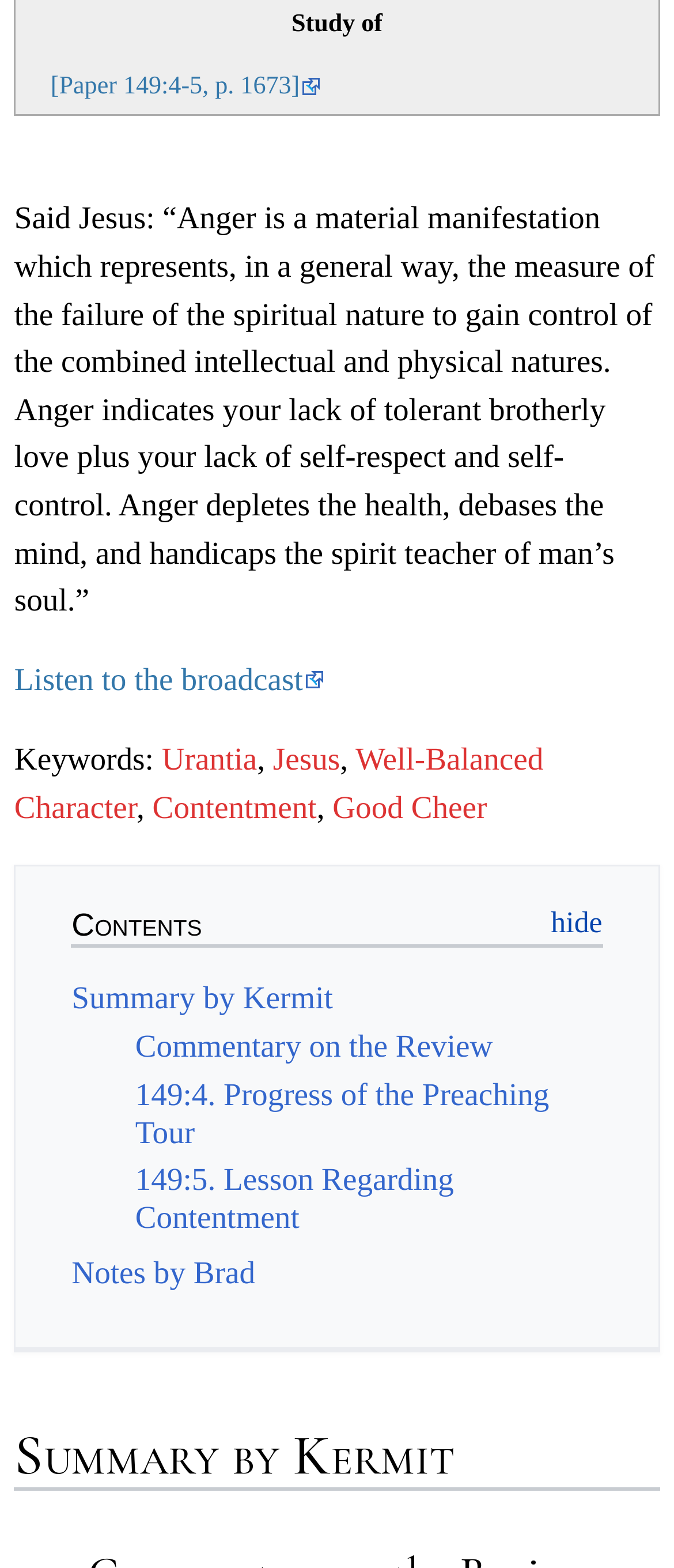Please identify the bounding box coordinates of the element on the webpage that should be clicked to follow this instruction: "Open navigation menu". The bounding box coordinates should be given as four float numbers between 0 and 1, formatted as [left, top, right, bottom].

None